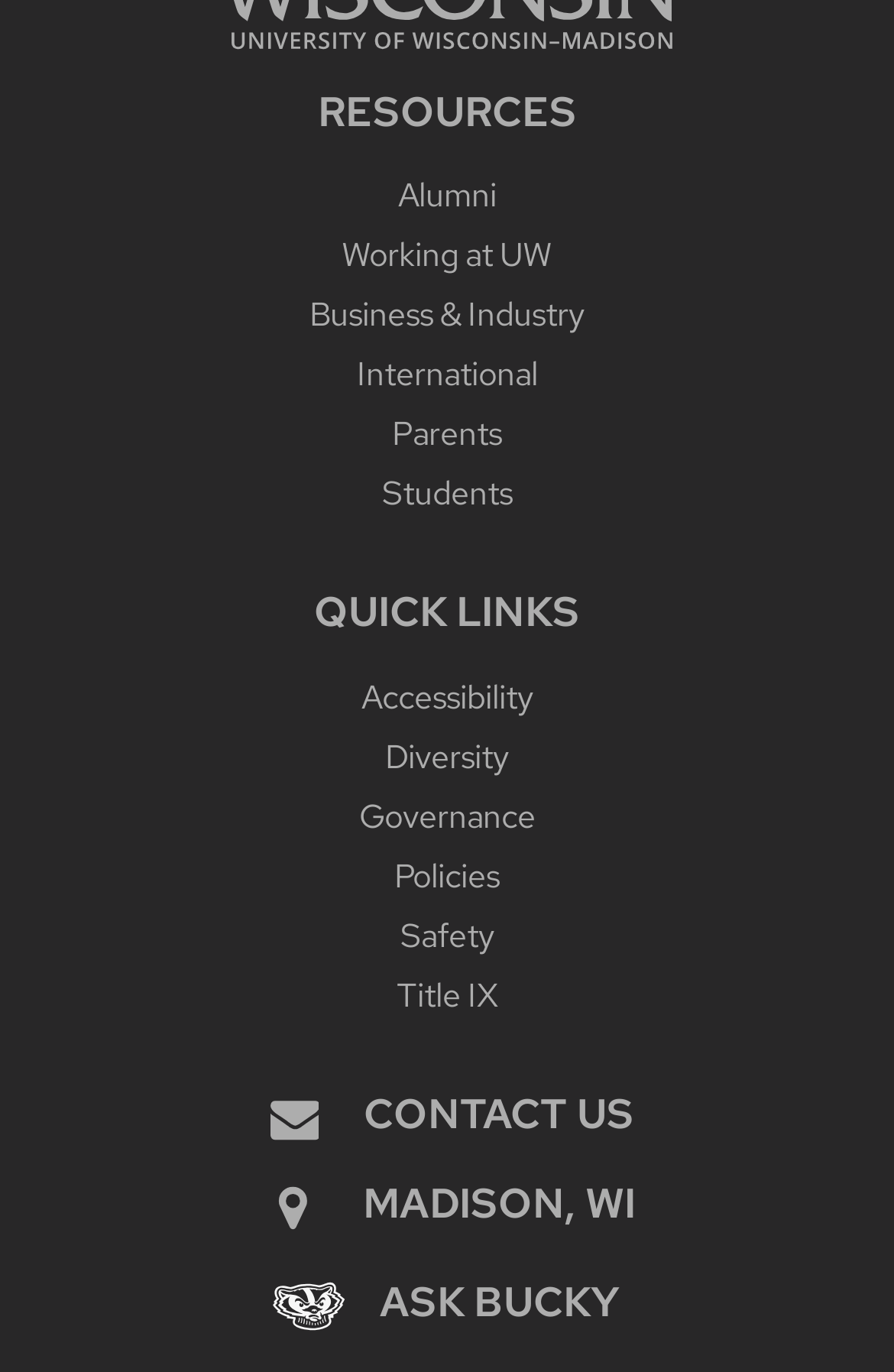Given the description of a UI element: "Working at UW", identify the bounding box coordinates of the matching element in the webpage screenshot.

[0.382, 0.169, 0.618, 0.201]